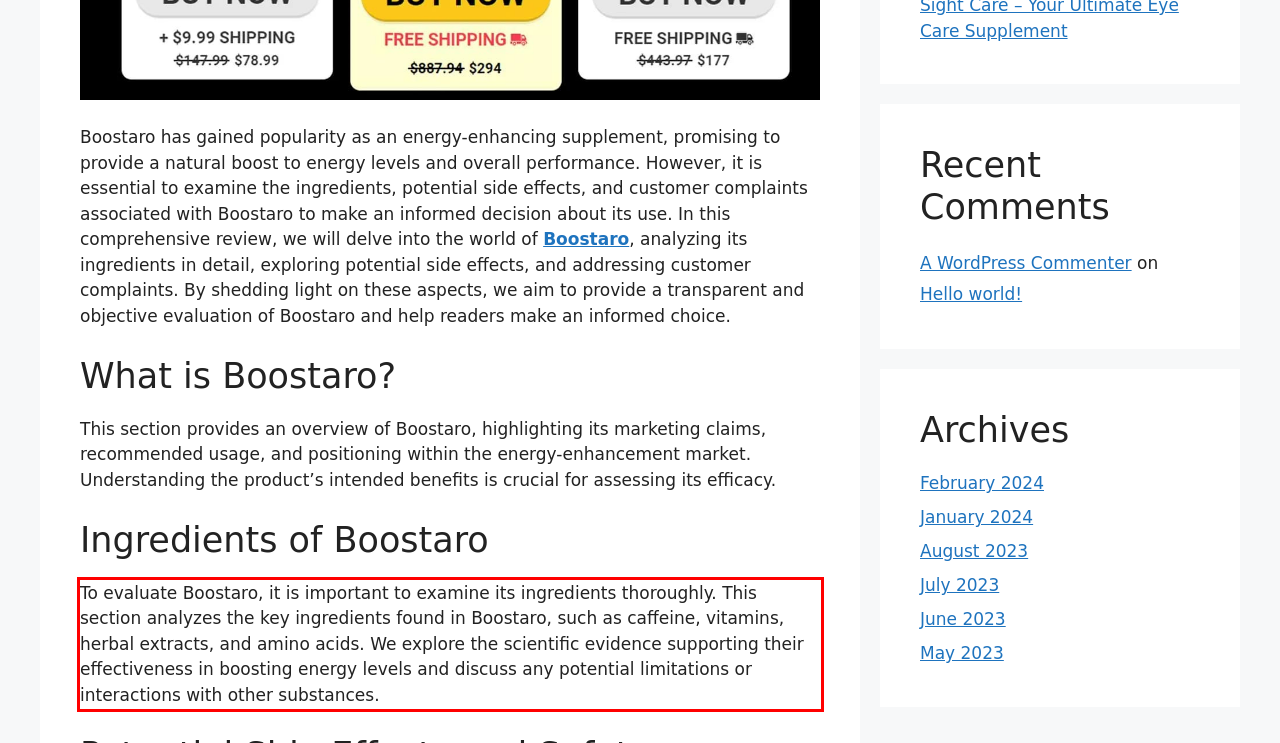In the given screenshot, locate the red bounding box and extract the text content from within it.

To evaluate Boostaro, it is important to examine its ingredients thoroughly. This section analyzes the key ingredients found in Boostaro, such as caffeine, vitamins, herbal extracts, and amino acids. We explore the scientific evidence supporting their effectiveness in boosting energy levels and discuss any potential limitations or interactions with other substances.